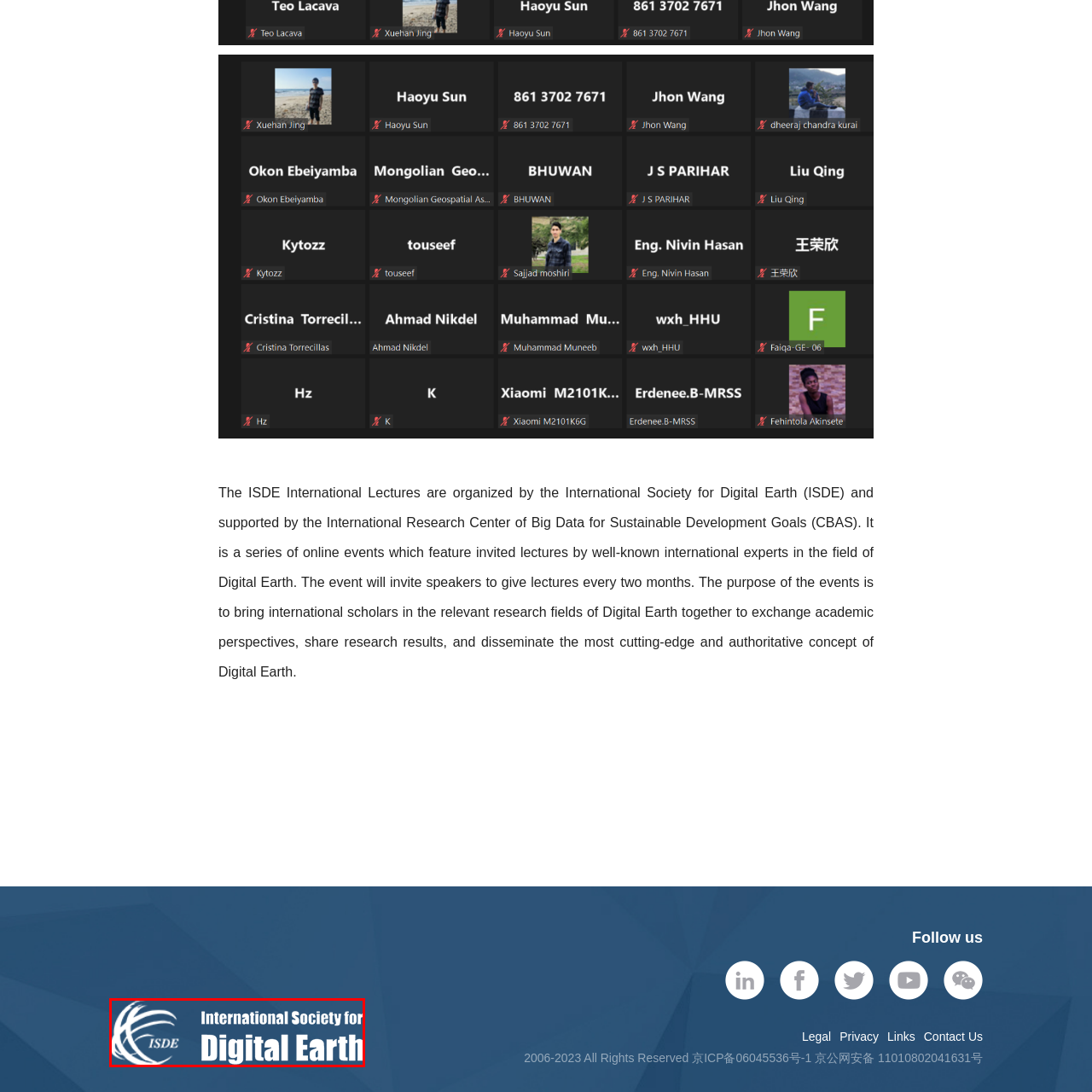Review the part of the image encased in the red box and give an elaborate answer to the question posed: What is the purpose of the organization?

The caption states that the organization is committed to advancing the understanding and implementation of Digital Earth concepts, which implies that the purpose of the organization is to promote and develop Digital Earth concepts.